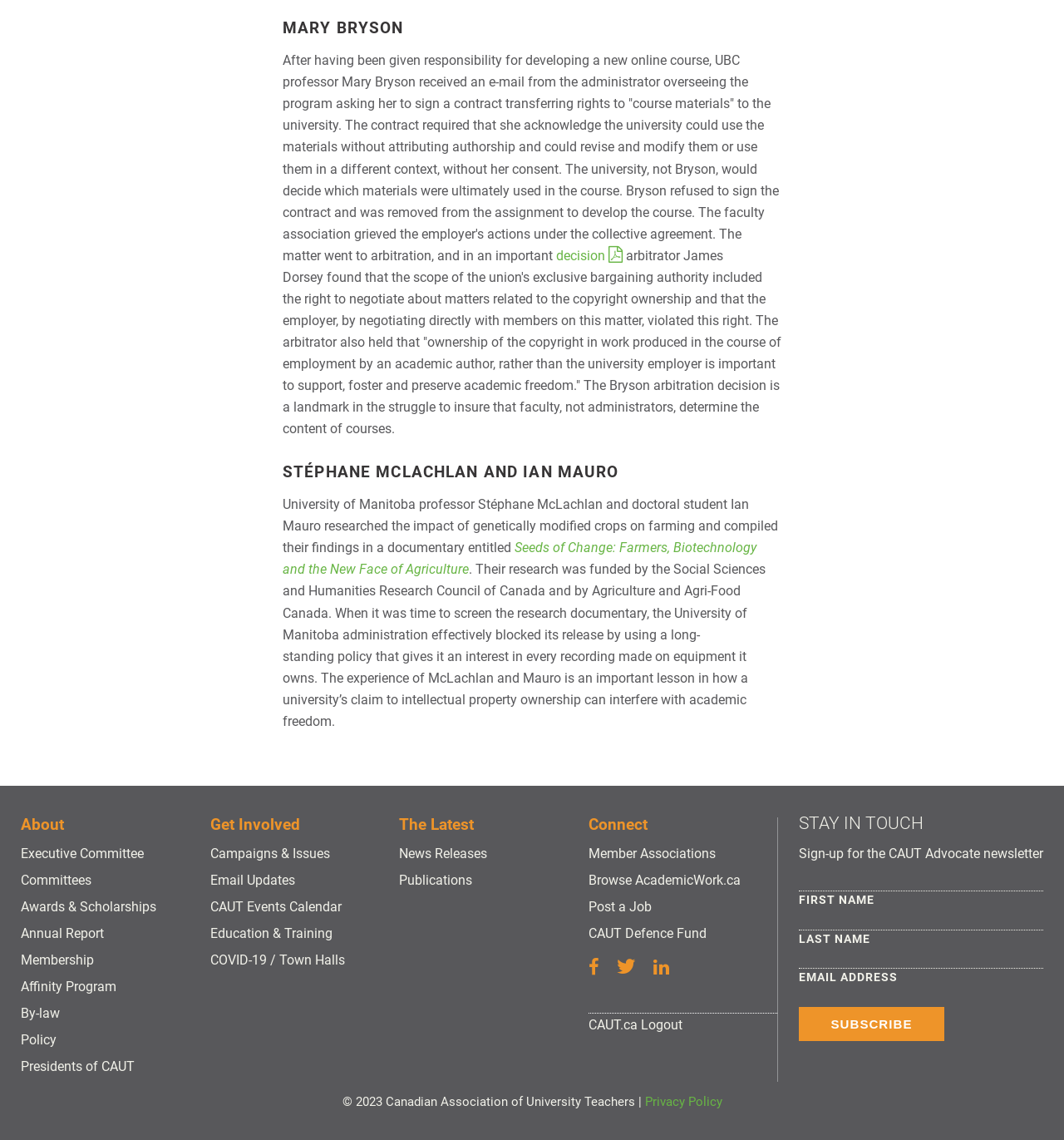Please provide a comprehensive response to the question based on the details in the image: How many social media links are in the footer section?

I found three social media links in the footer section, represented by the icons '', '', and '', which are likely links to Facebook, Twitter, and LinkedIn respectively.